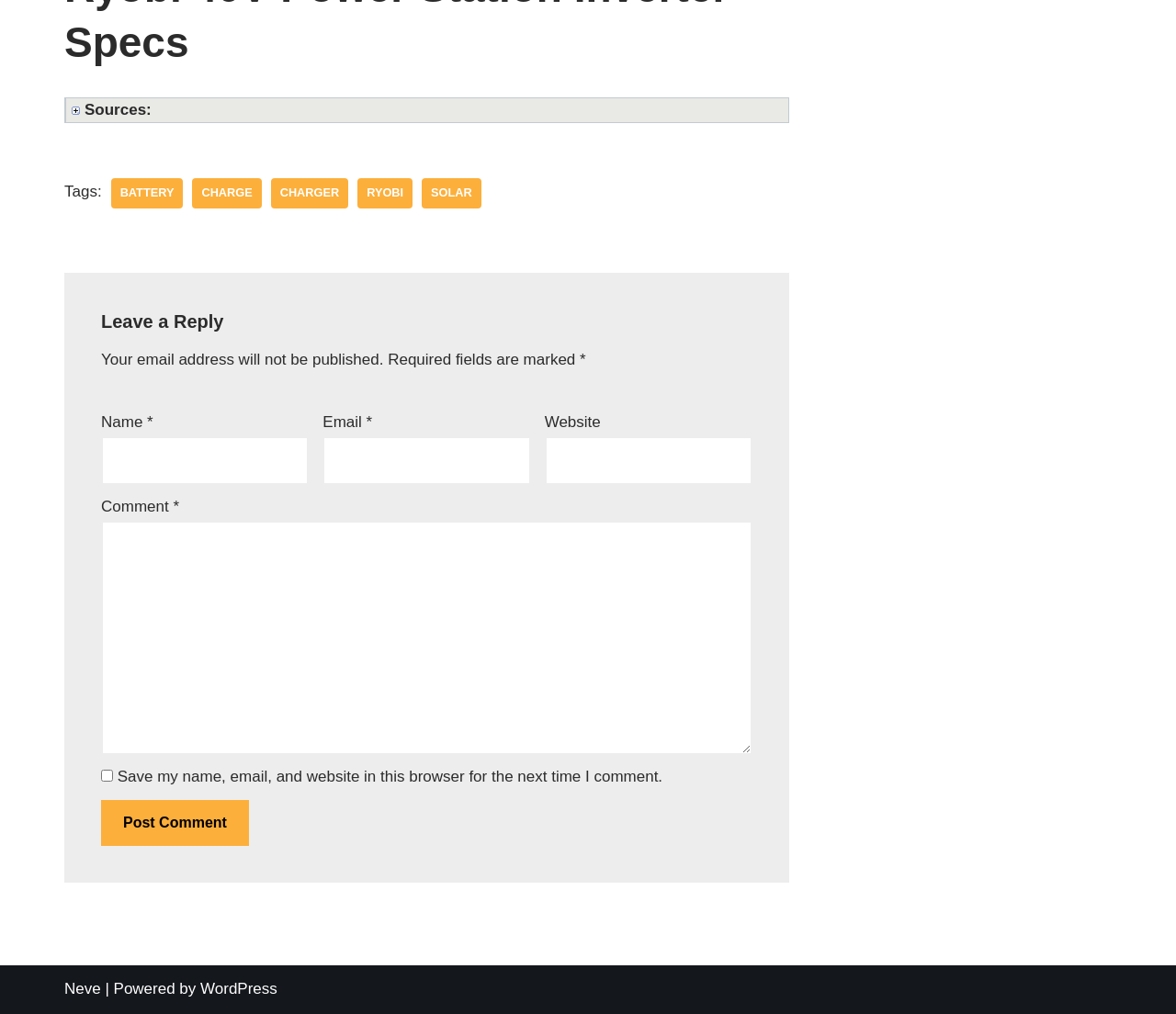For the given element description parent_node: Email * aria-describedby="email-notes" name="email", determine the bounding box coordinates of the UI element. The coordinates should follow the format (top-left x, top-left y, bottom-right x, bottom-right y) and be within the range of 0 to 1.

[0.274, 0.431, 0.451, 0.478]